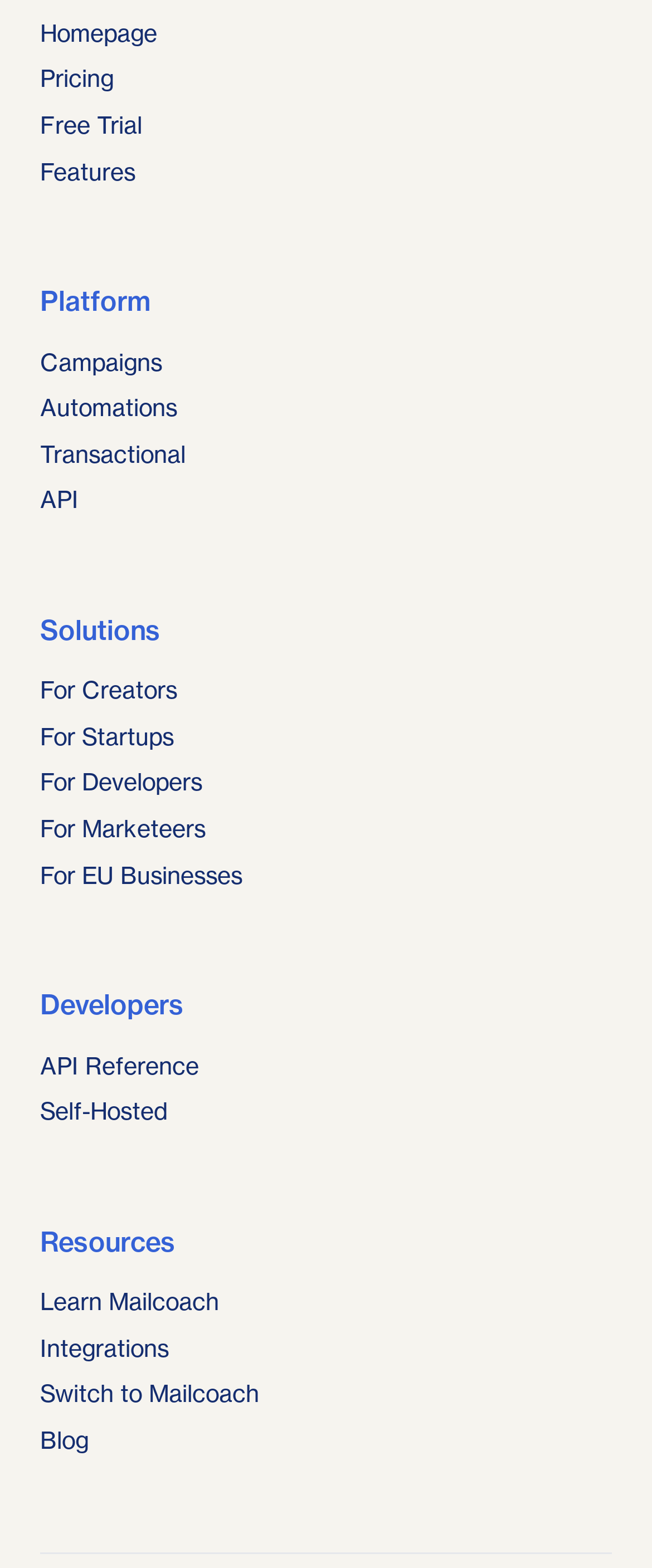Provide your answer in one word or a succinct phrase for the question: 
What is the last link under the 'Resources' heading?

Blog